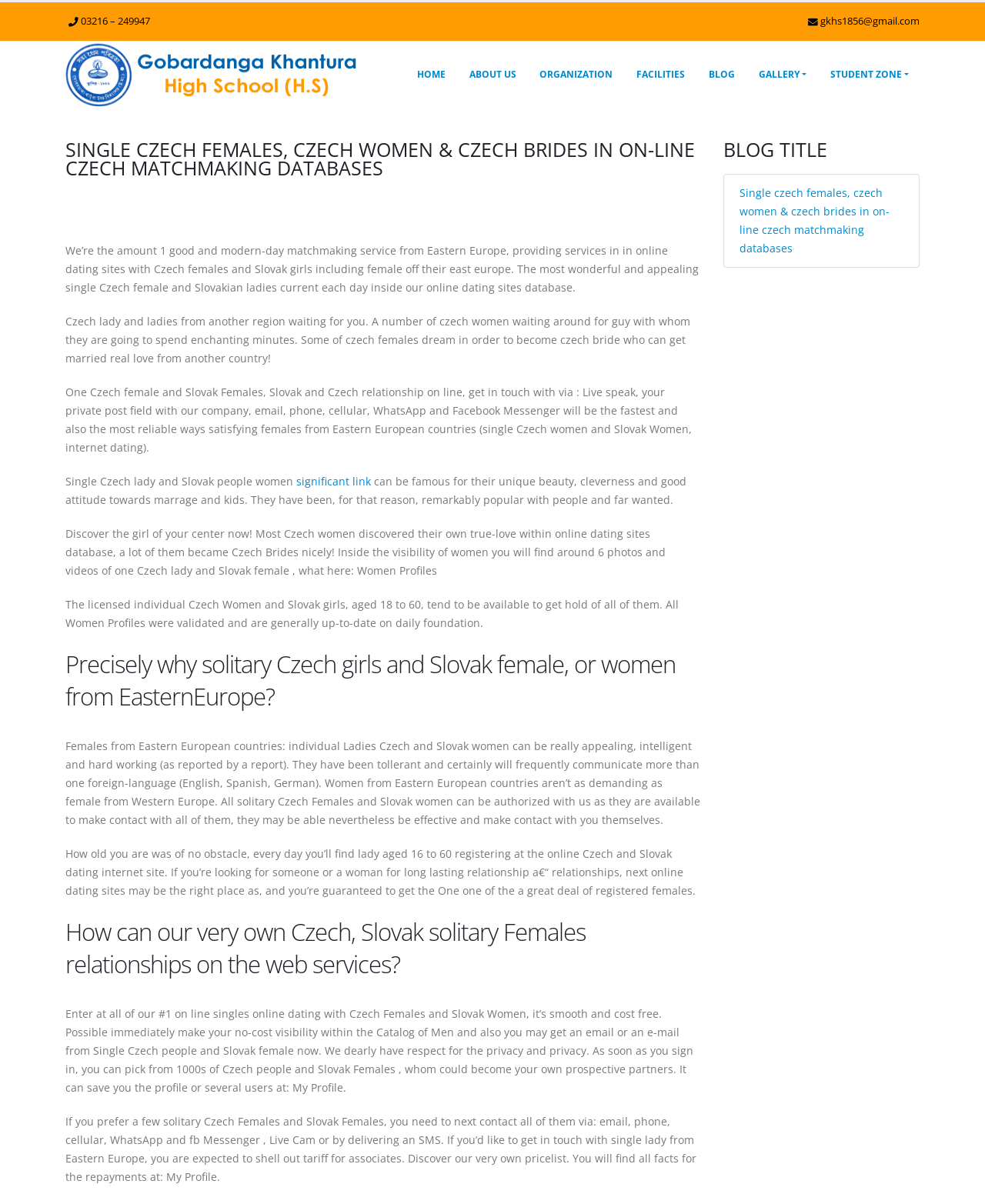Observe the image and answer the following question in detail: What is the benefit of using this online dating service?

Based on the webpage content, it is stated that 'We dearly respect your privacy and privacy' when using this online dating service, which suggests that users' personal information is protected and respected.